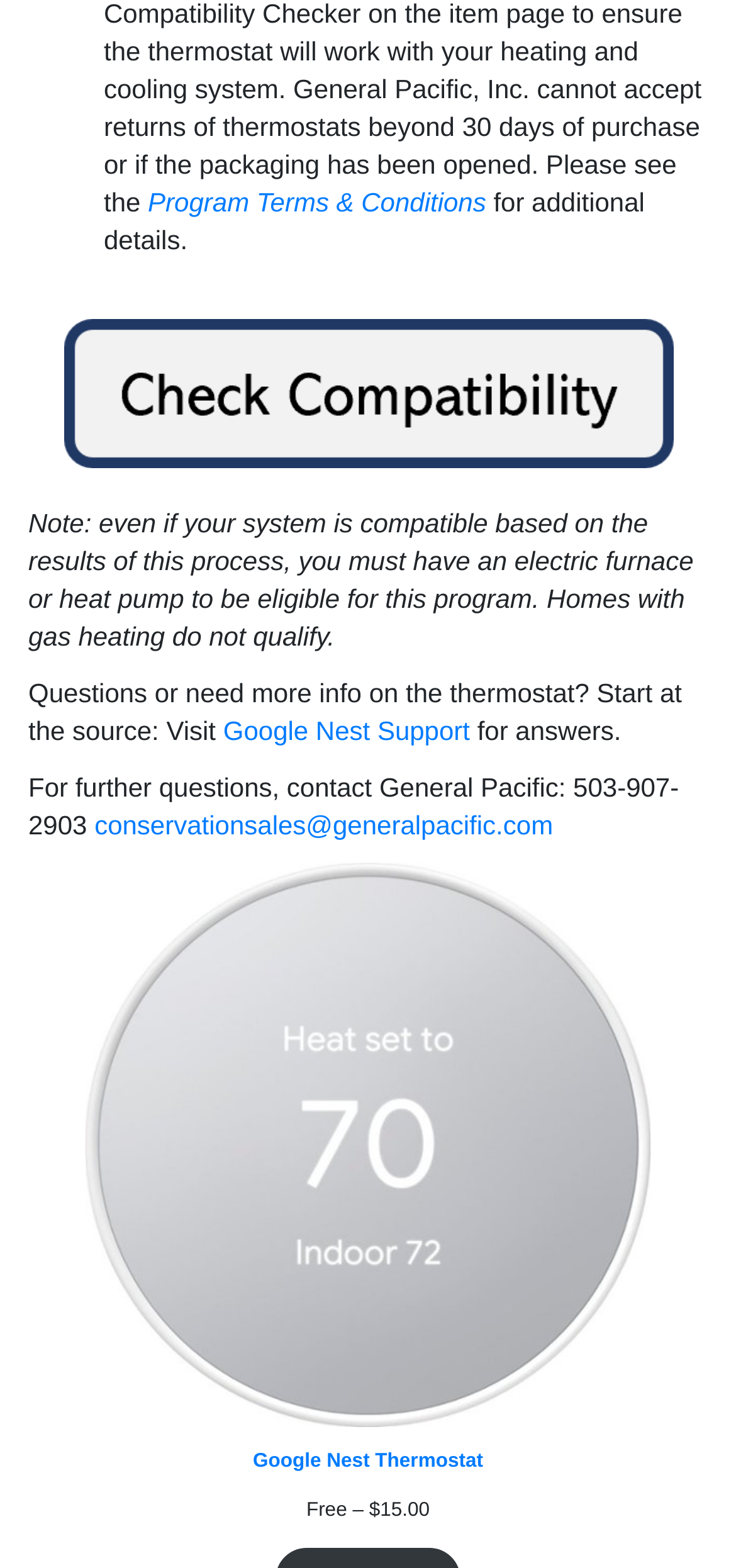Who can be contacted for further questions?
Using the information from the image, provide a comprehensive answer to the question.

The webpage provides a contact number and email address for General Pacific, which can be reached for further questions or information.